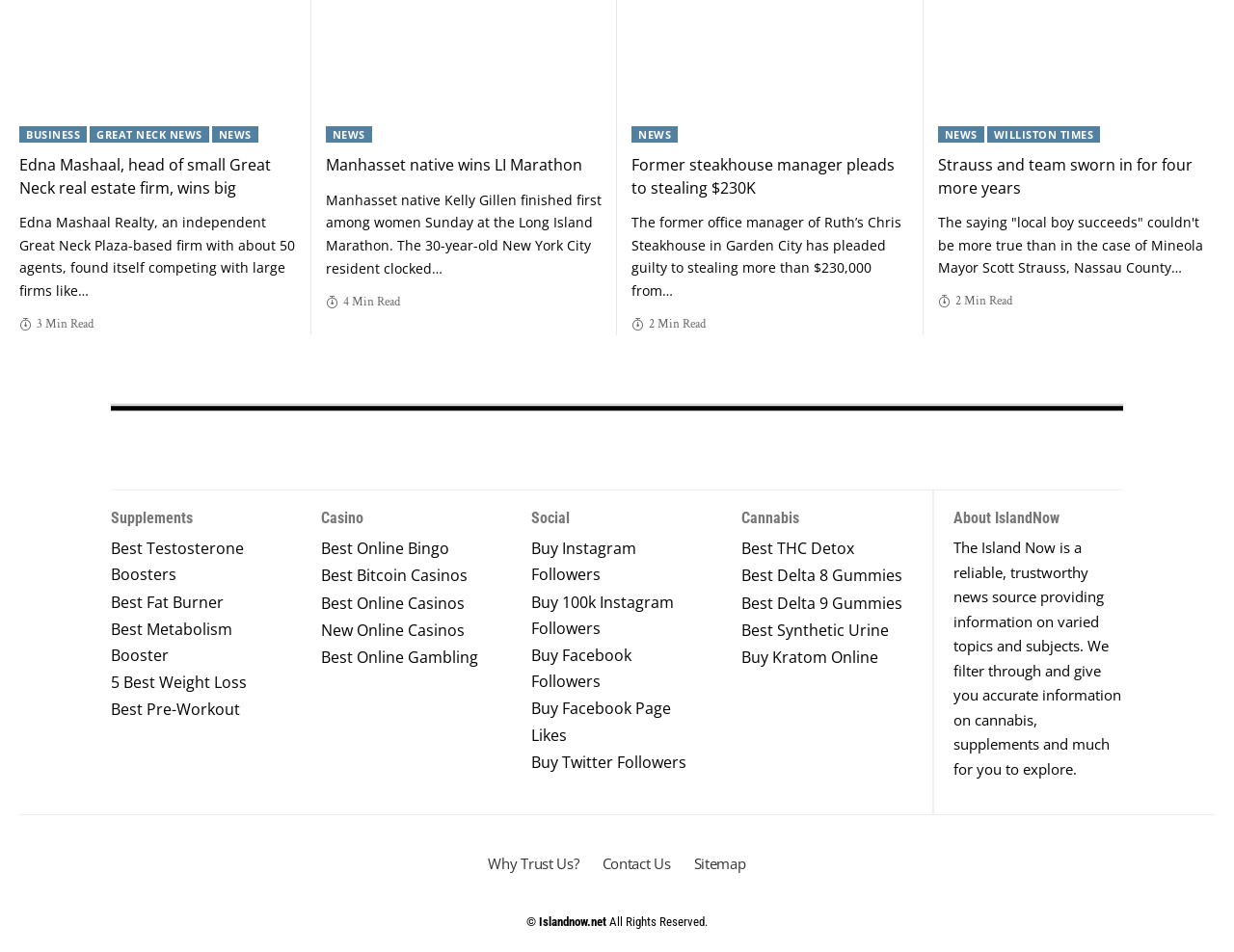Determine the bounding box coordinates of the clickable element to complete this instruction: "Check About IslandNow". Provide the coordinates in the format of four float numbers between 0 and 1, [left, top, right, bottom].

[0.773, 0.536, 0.859, 0.553]